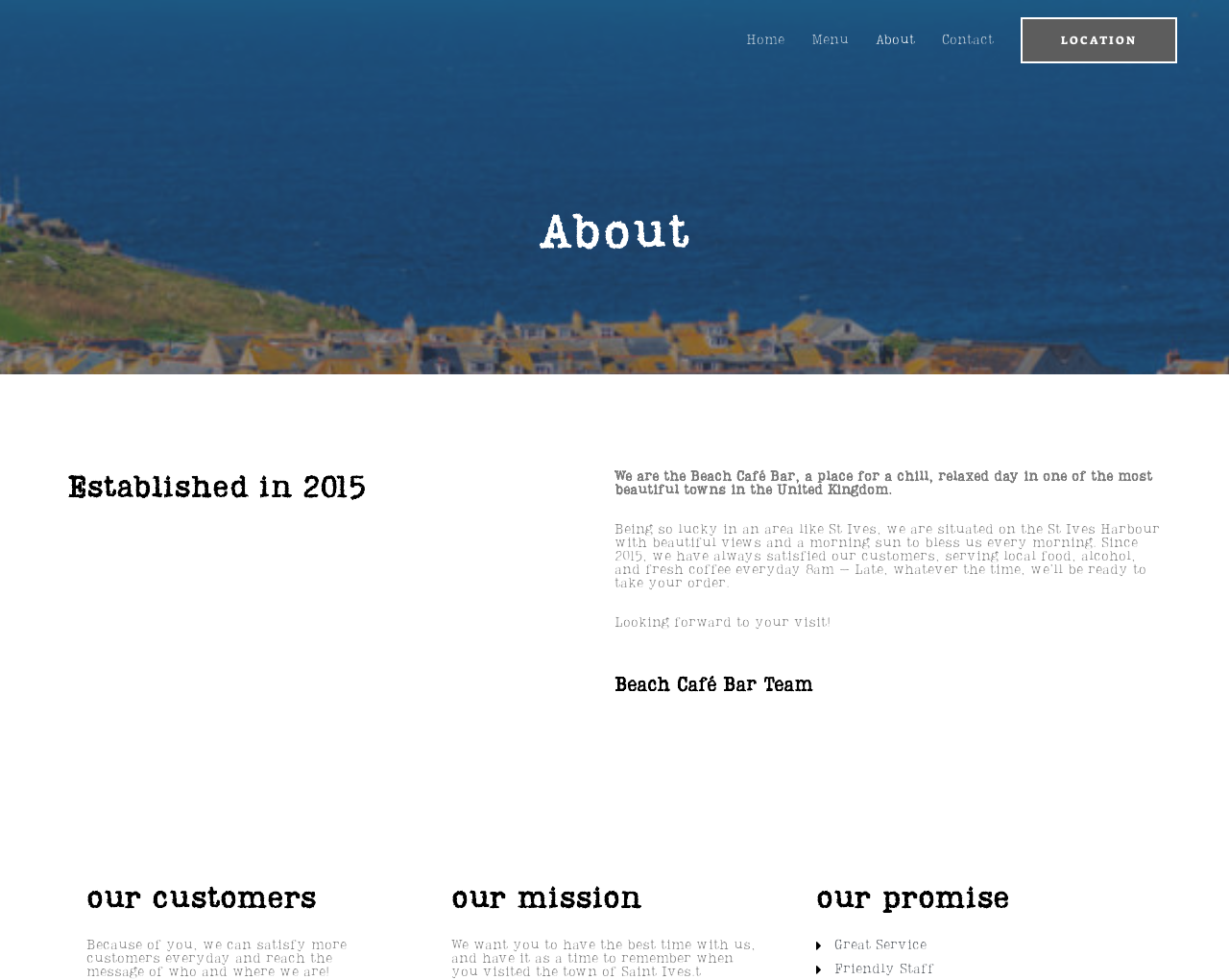From the given element description: "Menu", find the bounding box for the UI element. Provide the coordinates as four float numbers between 0 and 1, in the order [left, top, right, bottom].

[0.649, 0.014, 0.702, 0.069]